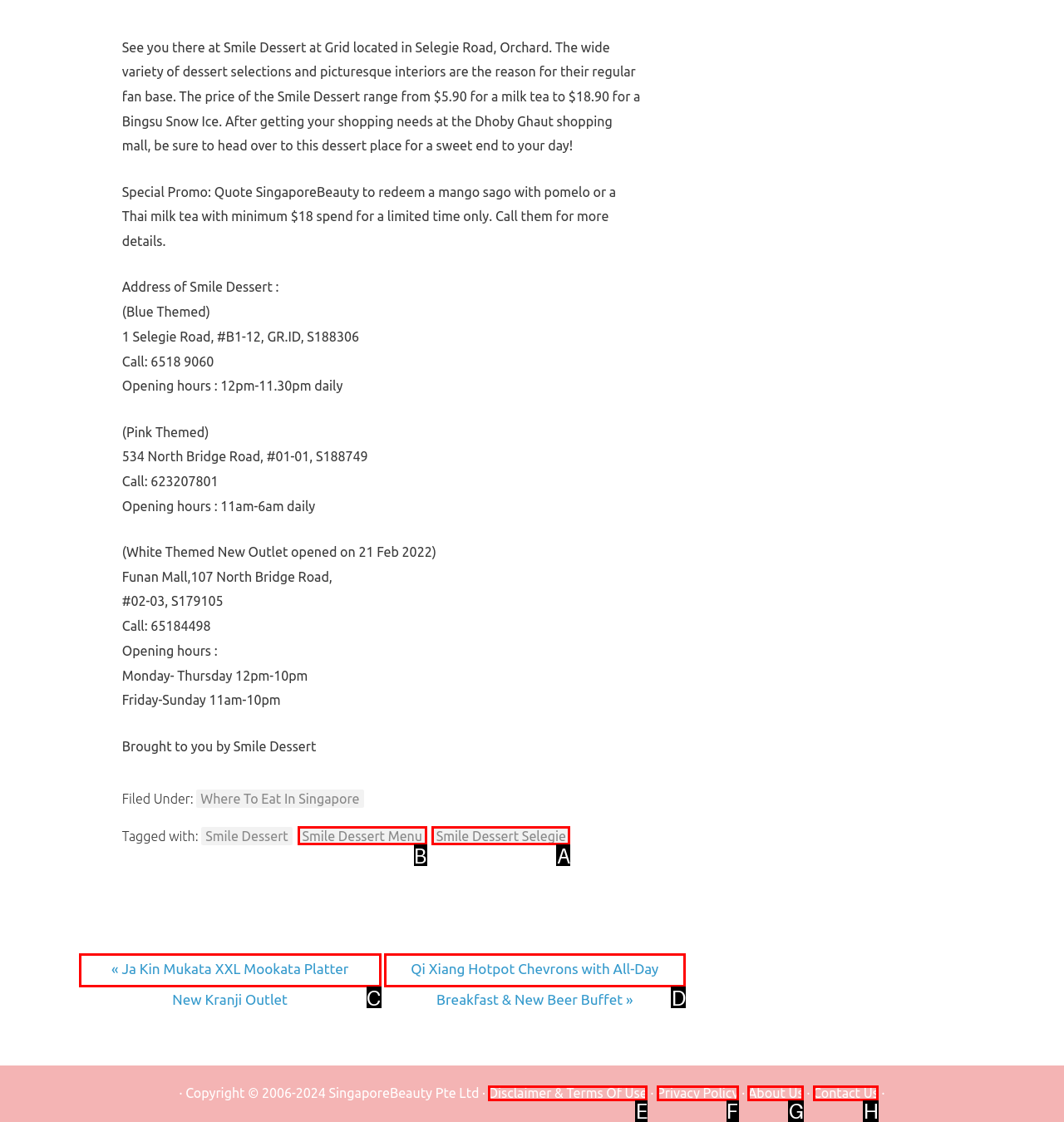Identify the appropriate choice to fulfill this task: Go to 'Contact Us' page
Respond with the letter corresponding to the correct option.

None